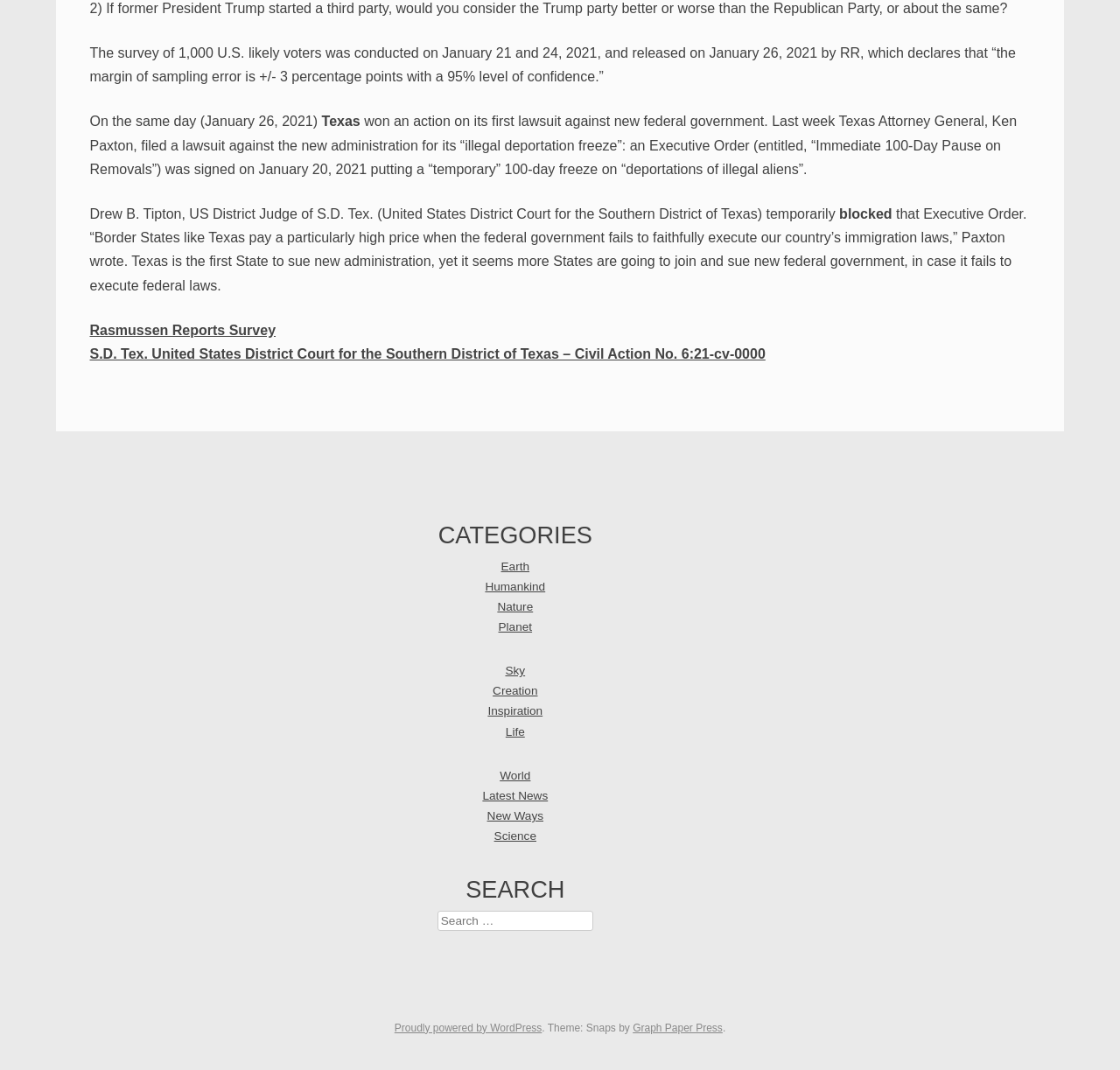Please identify the bounding box coordinates for the region that you need to click to follow this instruction: "Read about the Rasmussen Reports Survey".

[0.08, 0.302, 0.246, 0.315]